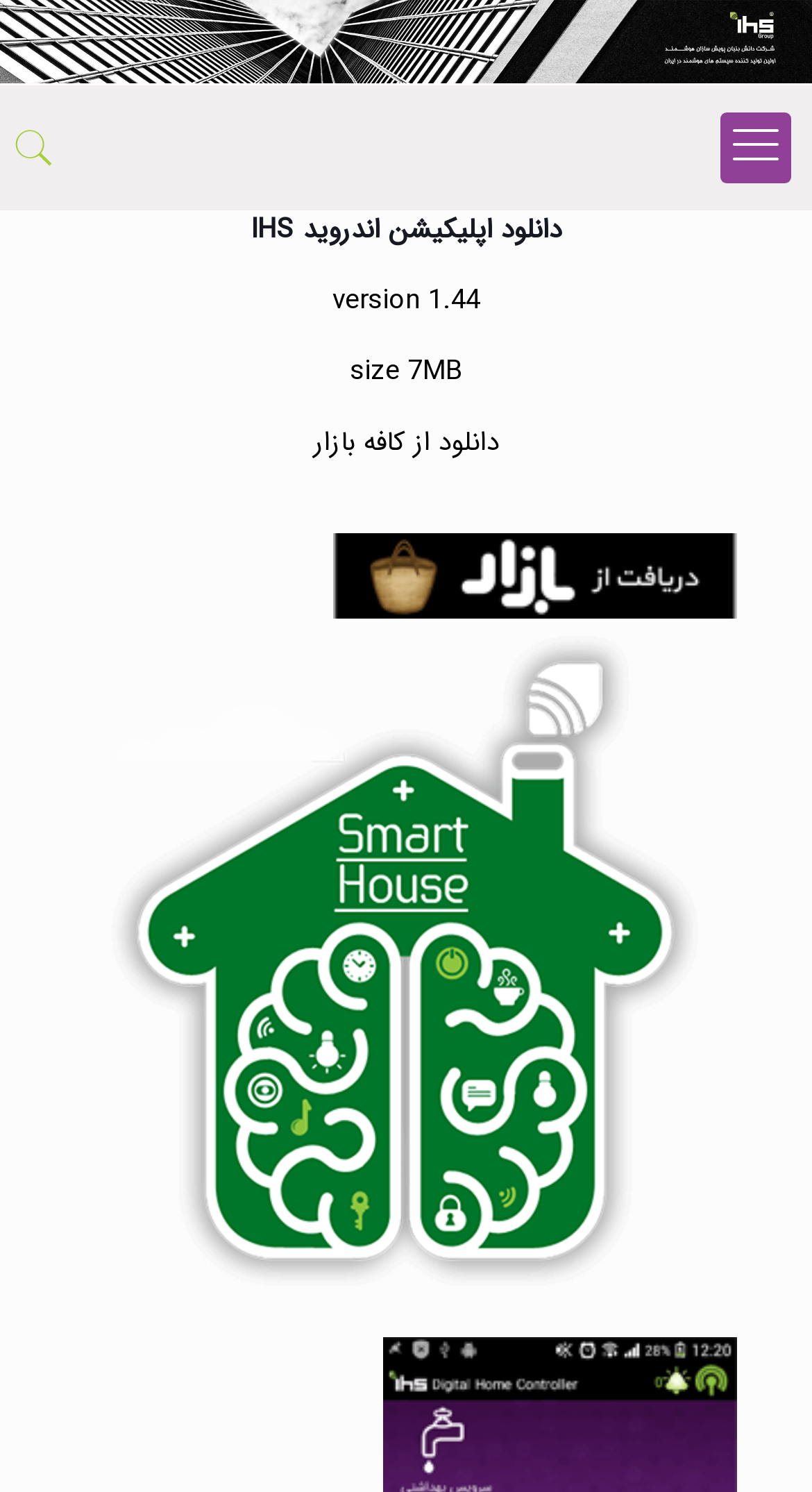Provide a brief response to the question below using one word or phrase:
What are the two ways to download the Android IHS app?

Directly and from Cafe Bazaar